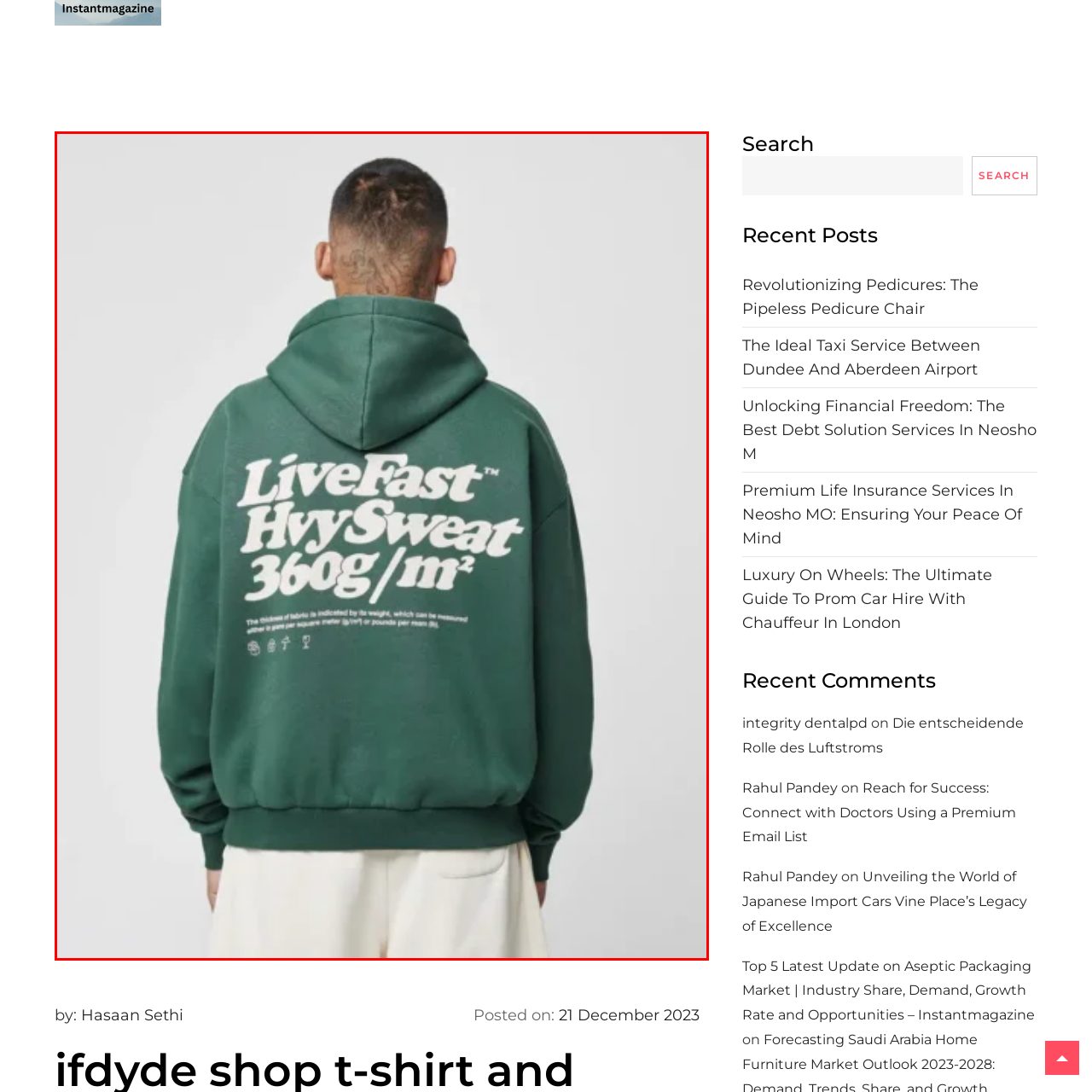What is the style of the model's hair?
Check the content within the red bounding box and give a brief answer in one word or a short phrase.

Short and neatly styled